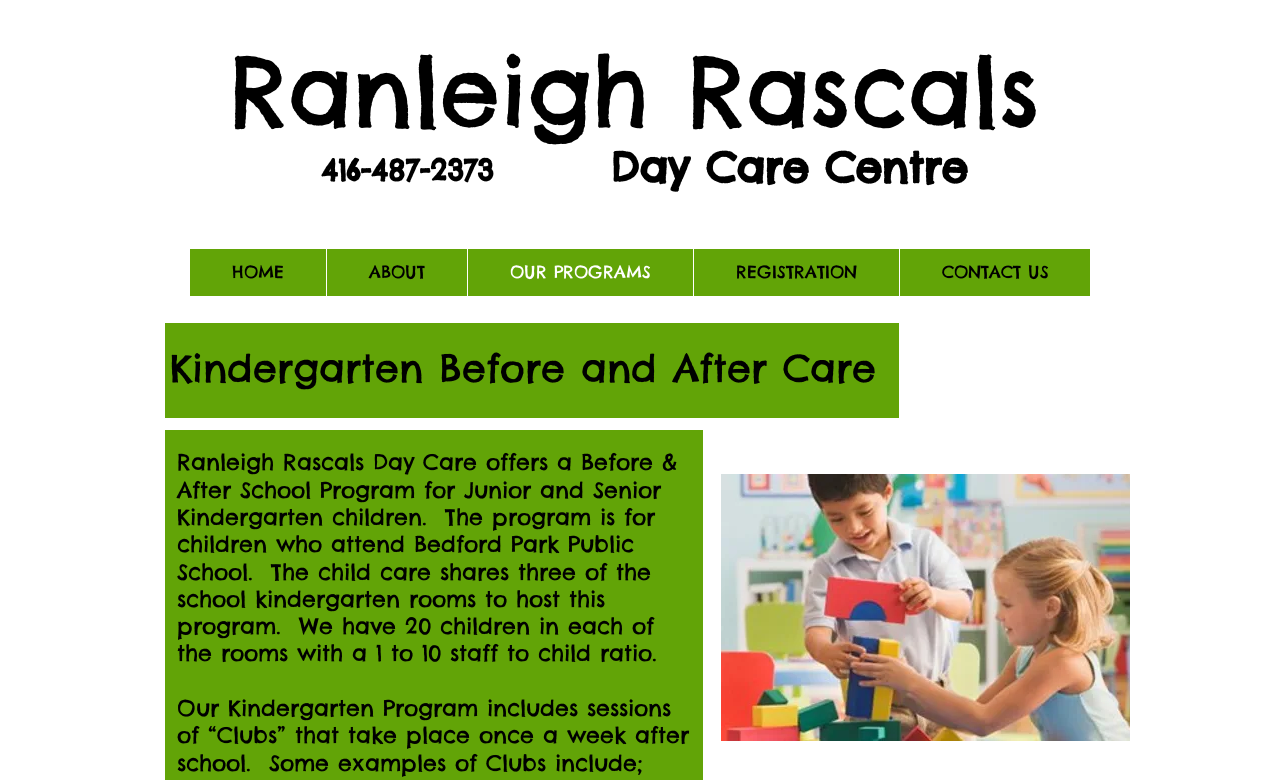What is the title of the main section?
Look at the screenshot and give a one-word or phrase answer.

Kindergarten Before and After Care